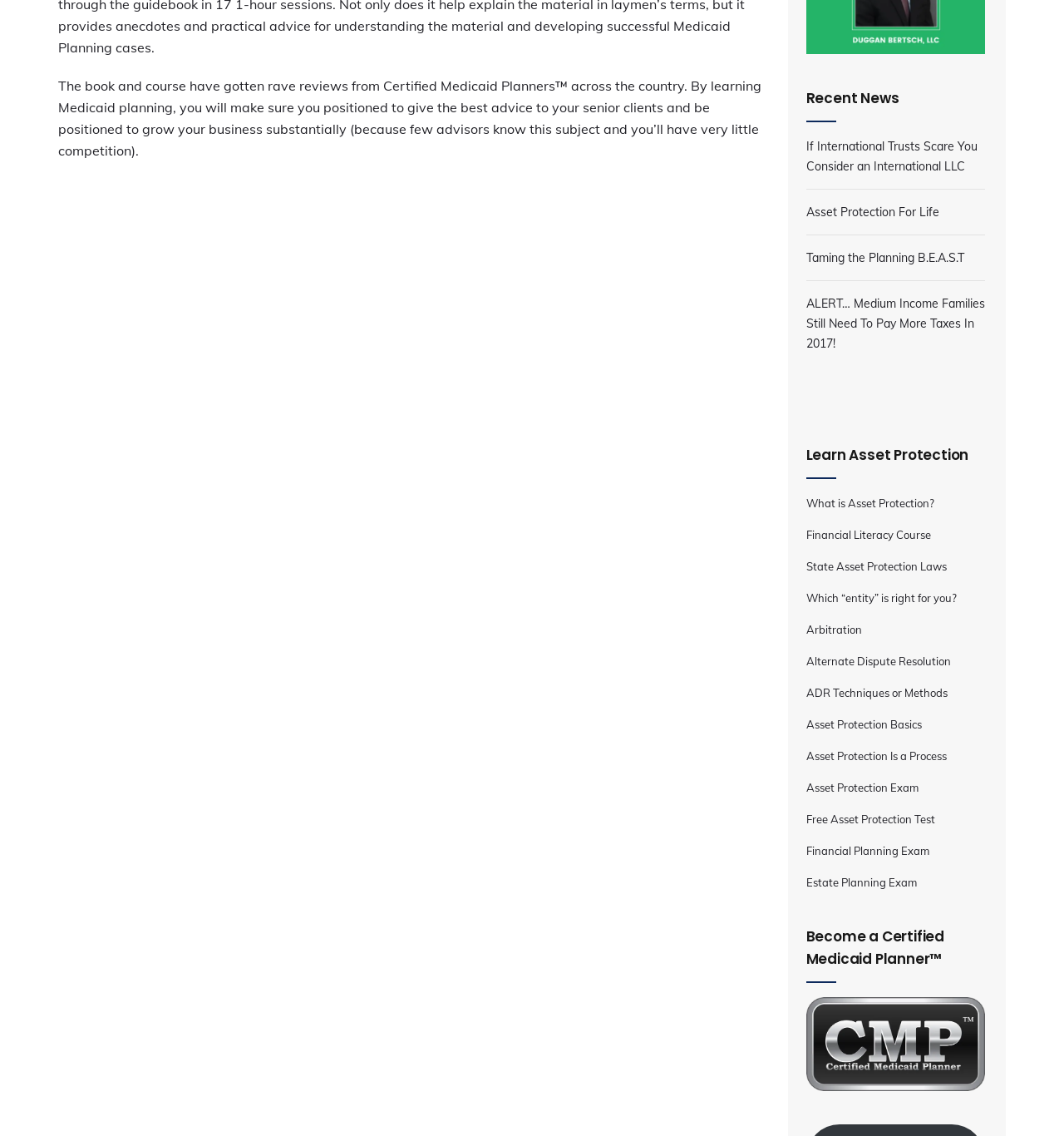Based on the element description, predict the bounding box coordinates (top-left x, top-left y, bottom-right x, bottom-right y) for the UI element in the screenshot: Financial Literacy Course

[0.757, 0.465, 0.875, 0.476]